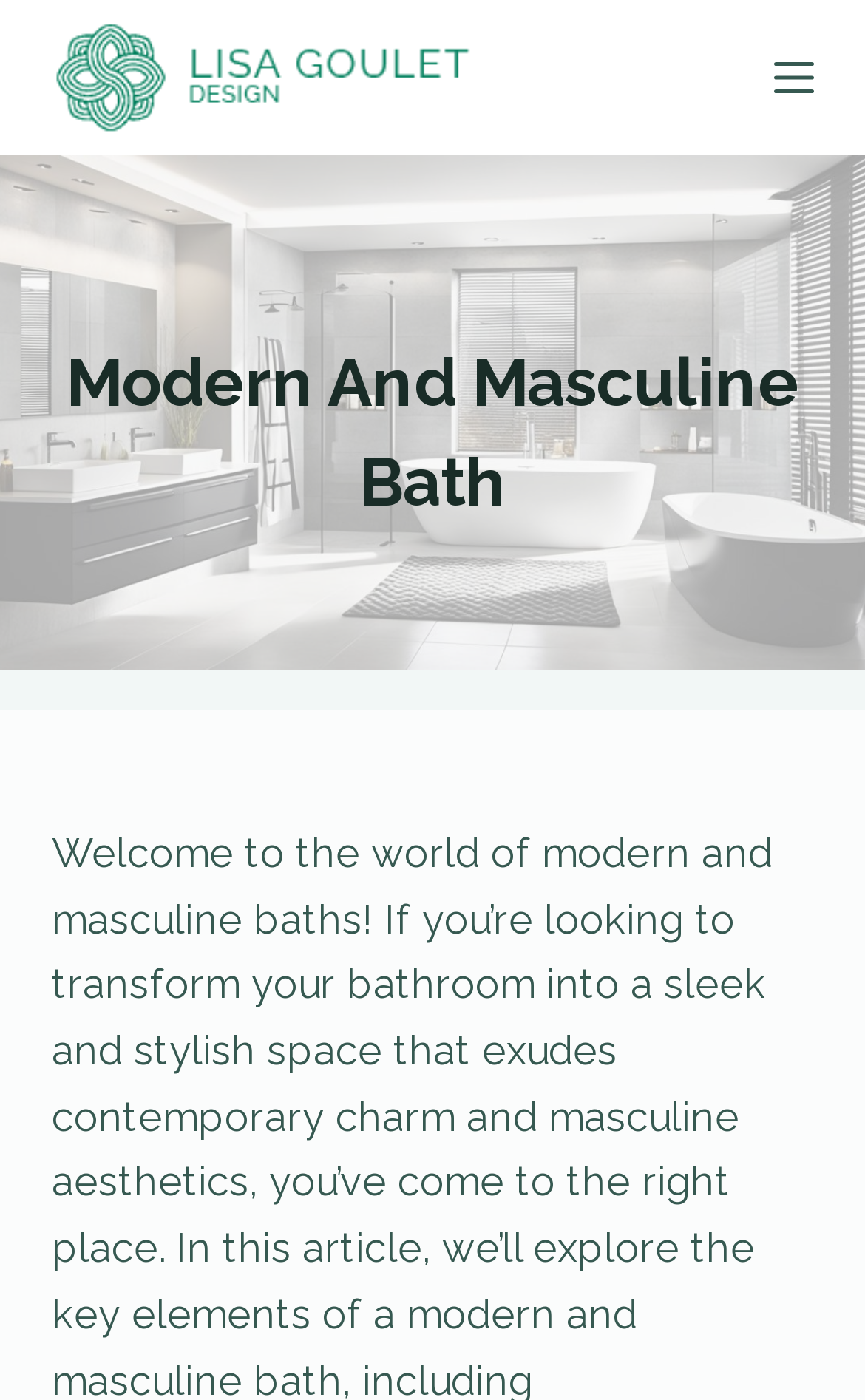Please provide a one-word or phrase answer to the question: 
What is the logo above the menu button?

Lisa Goulet Design